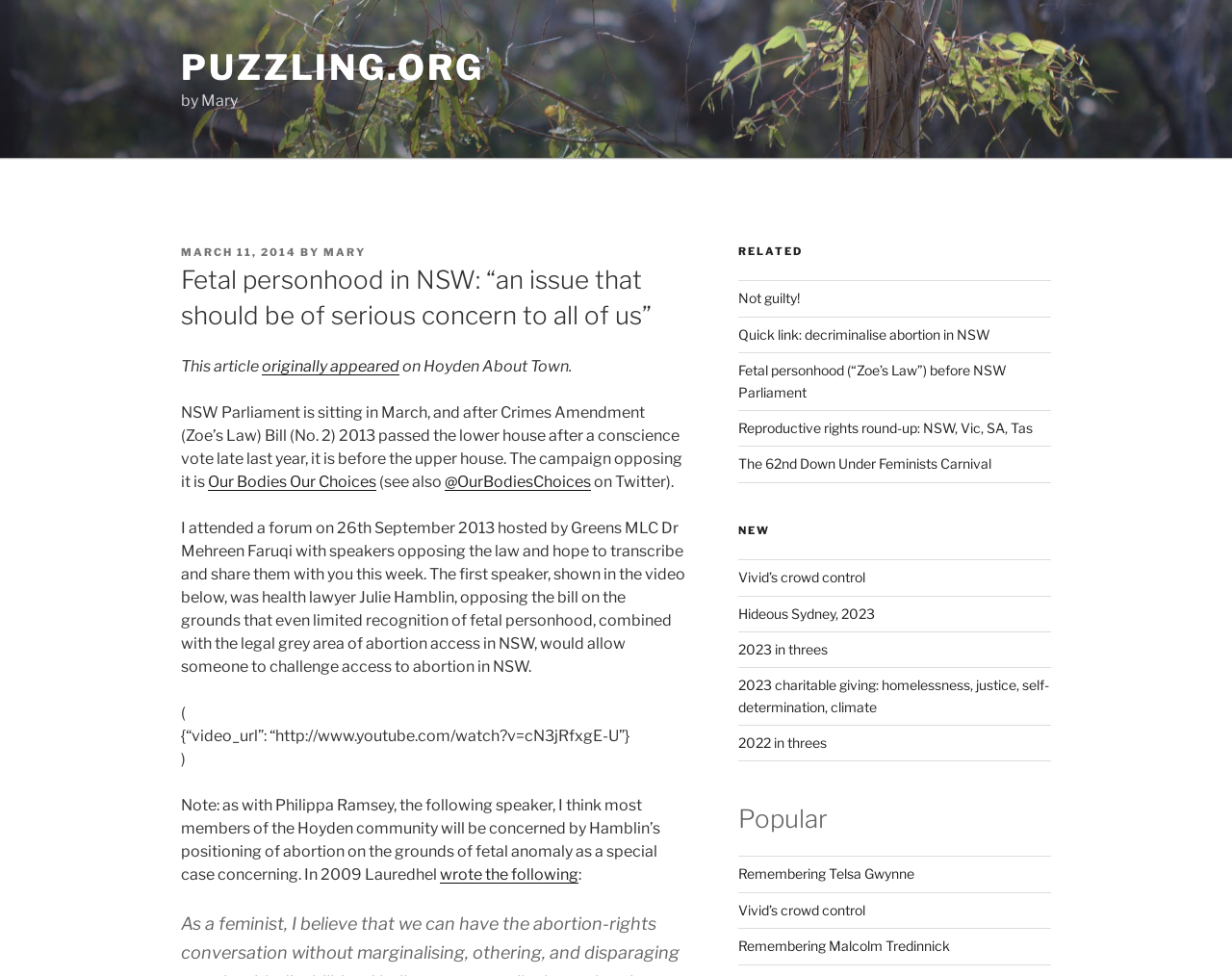Who is the author of the article?
Look at the screenshot and respond with a single word or phrase.

Mary